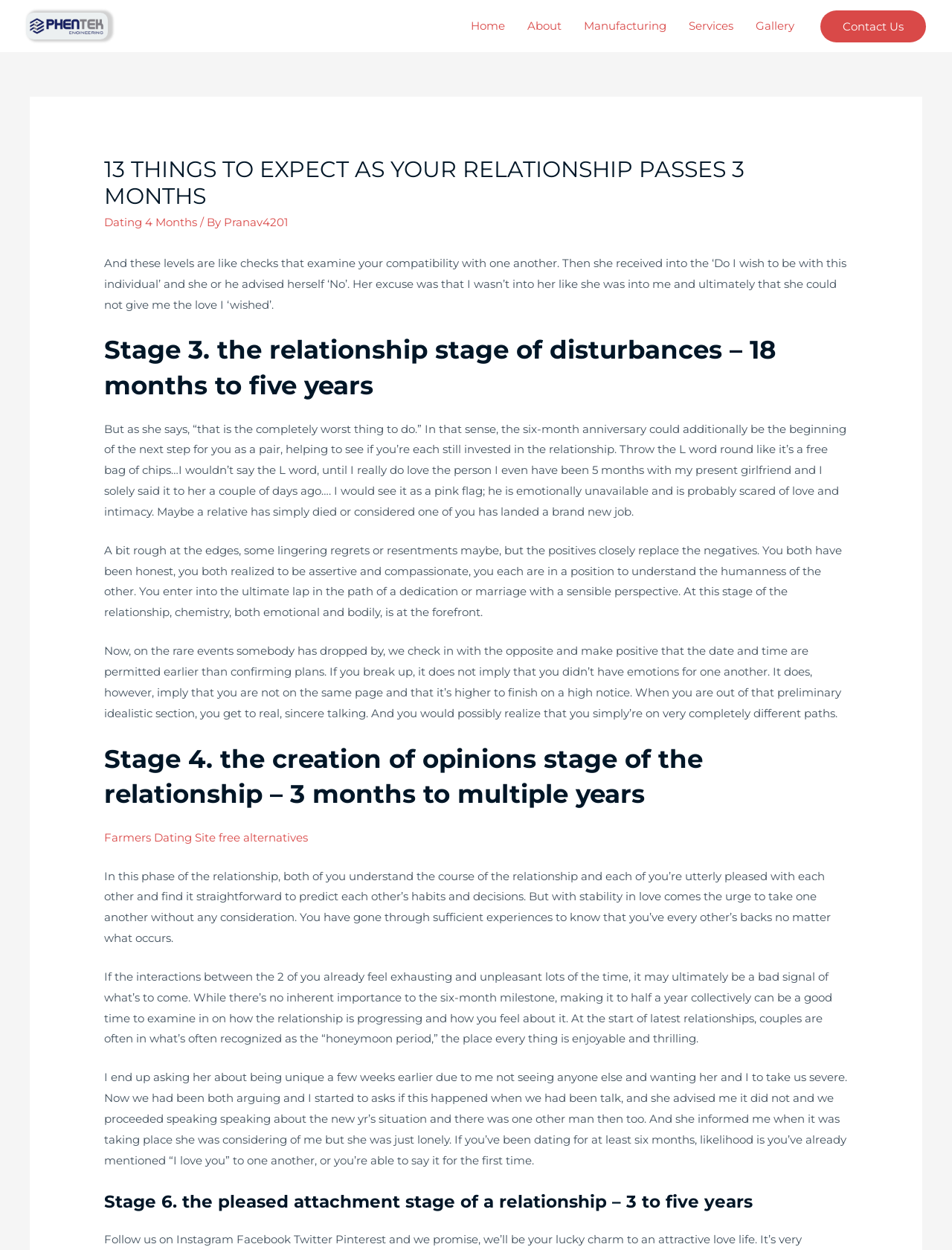What is the website's navigation menu?
Respond with a short answer, either a single word or a phrase, based on the image.

Home, About, Manufacturing, Services, Gallery